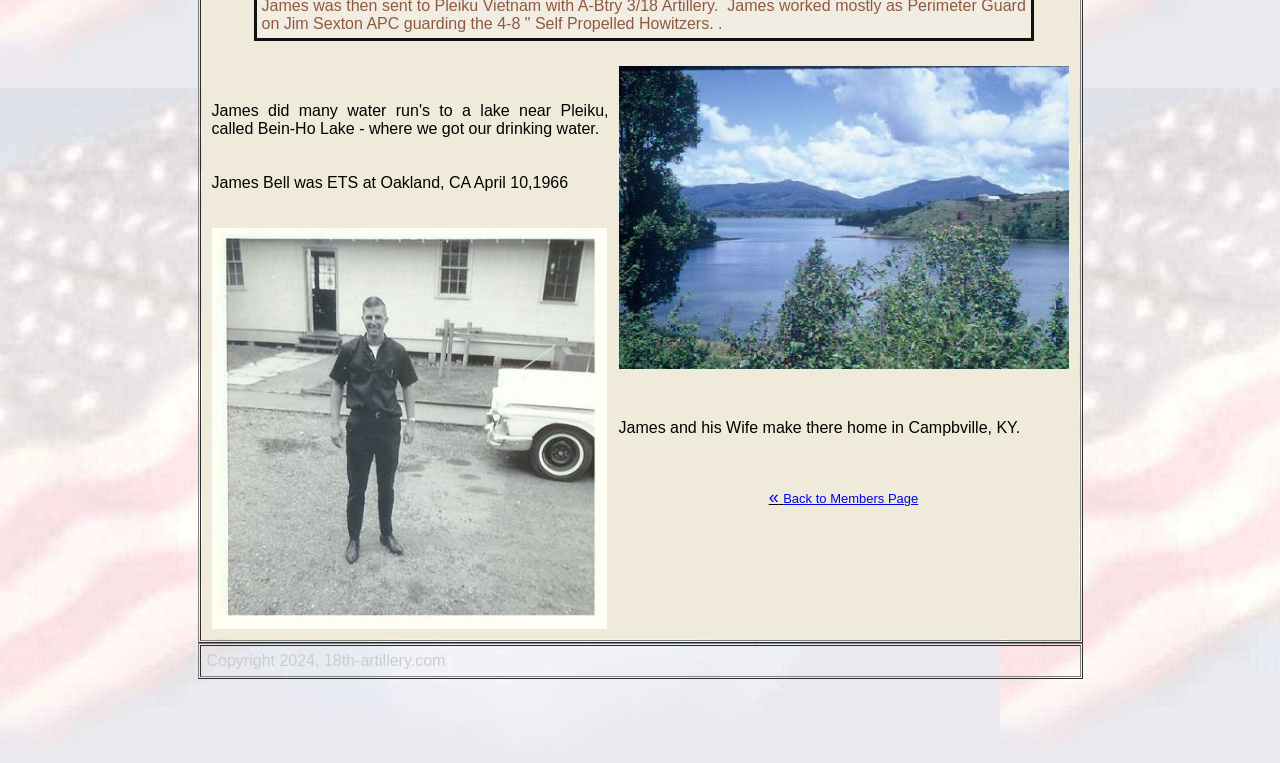How many images are on the webpage?
Based on the visual, give a brief answer using one word or a short phrase.

2